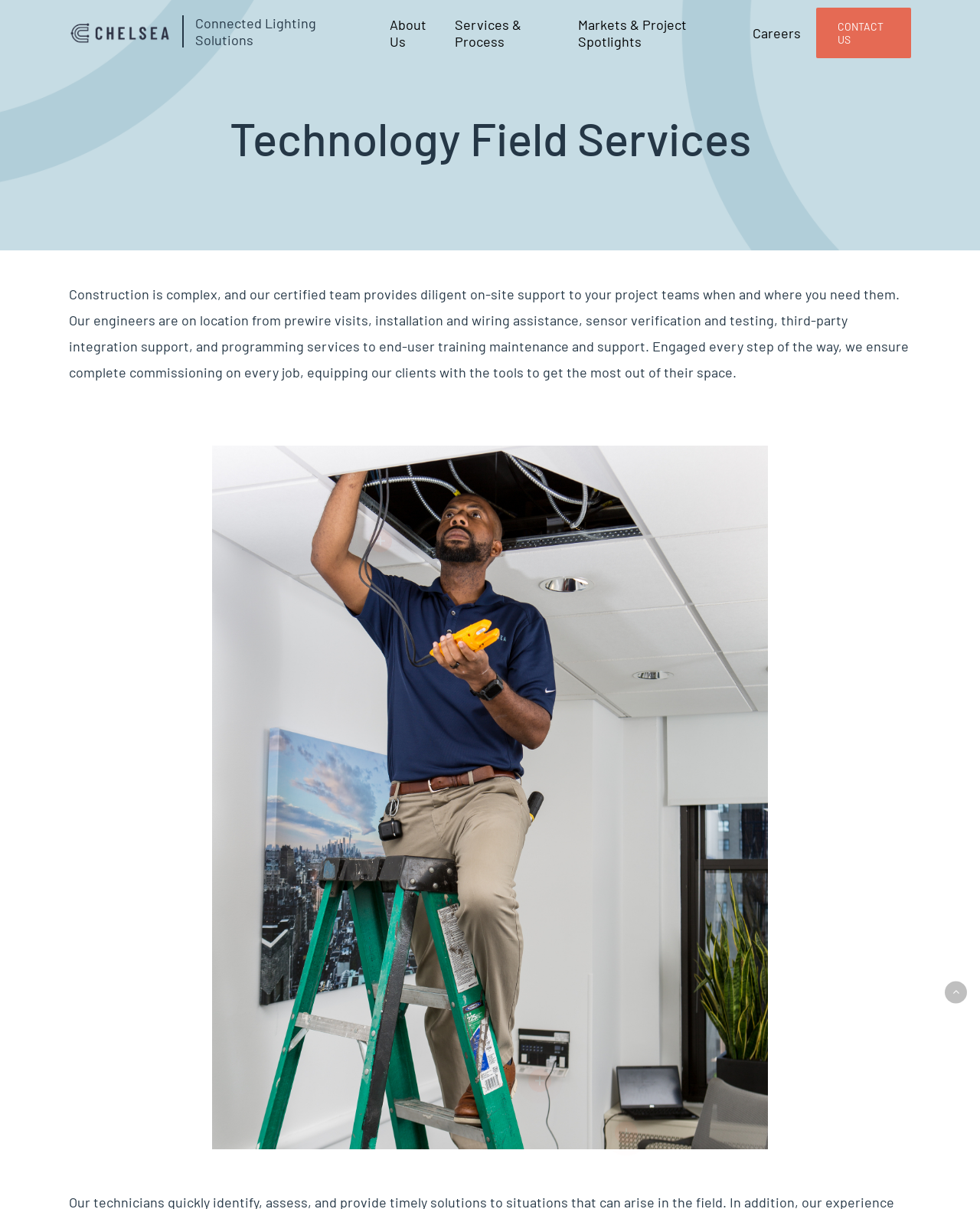Determine the main heading of the webpage and generate its text.

Technology Field Services